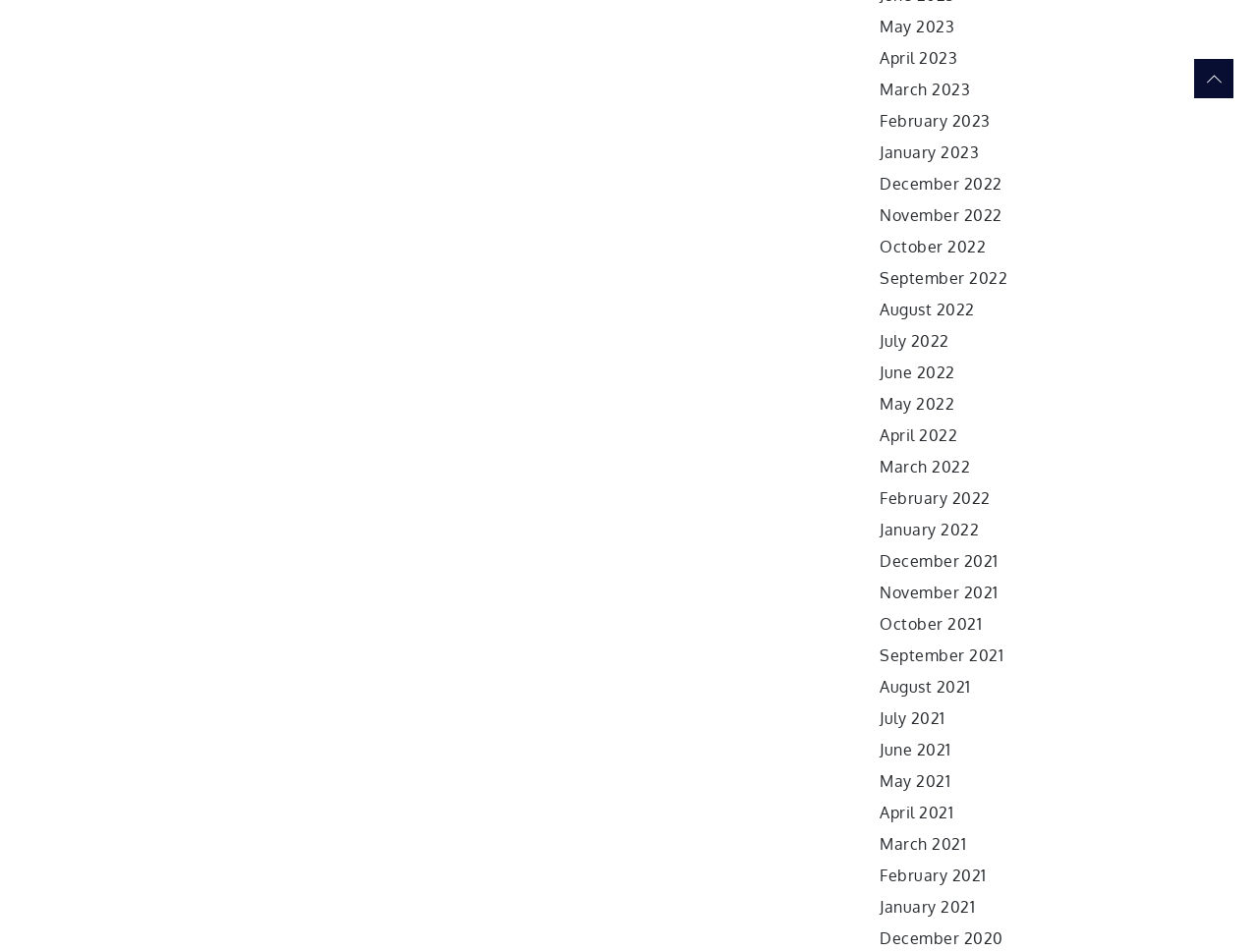Using the provided element description "September 2021", determine the bounding box coordinates of the UI element.

[0.7, 0.678, 0.798, 0.699]